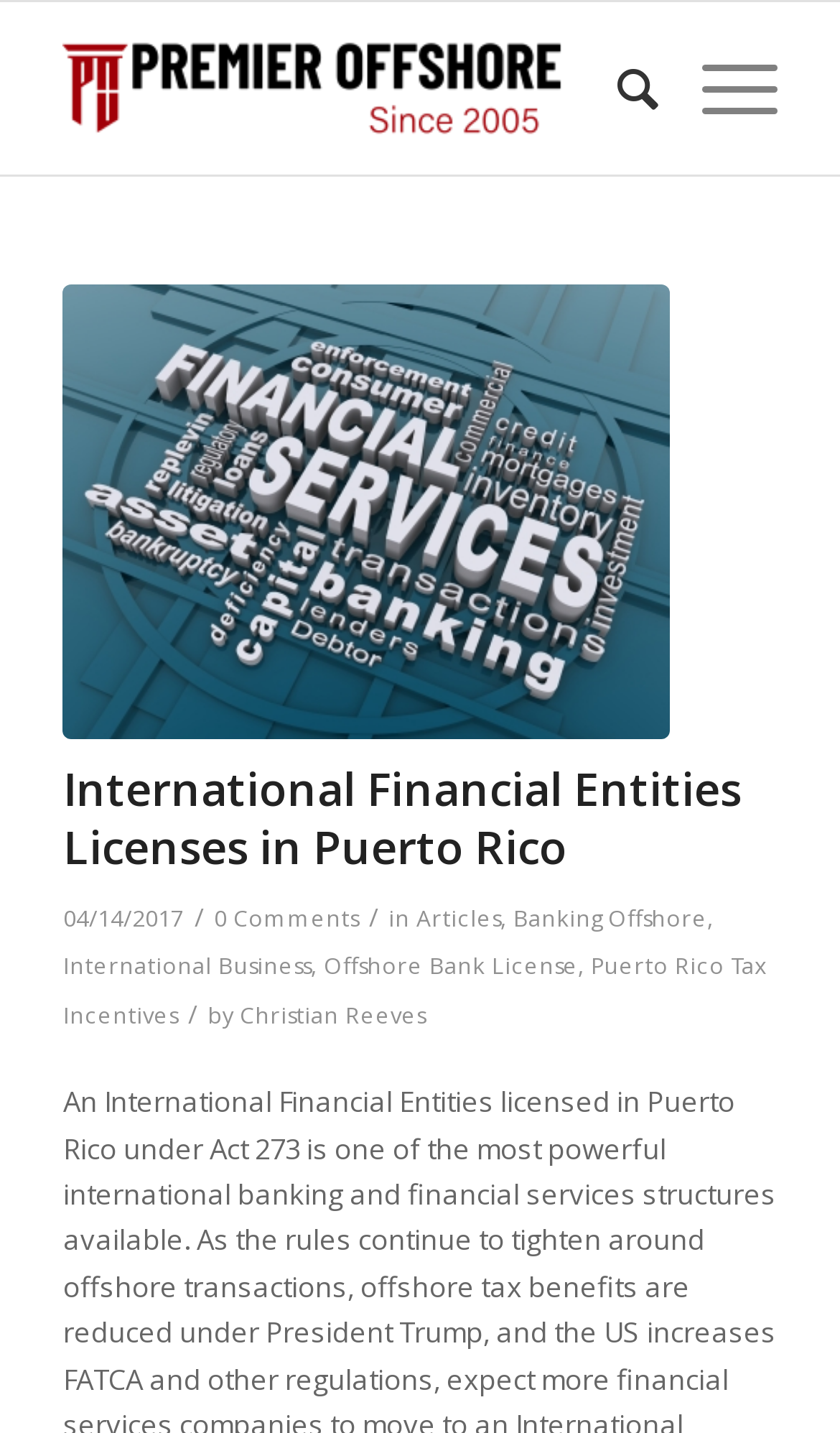Specify the bounding box coordinates of the region I need to click to perform the following instruction: "Read the article posted on 04/14/2017". The coordinates must be four float numbers in the range of 0 to 1, i.e., [left, top, right, bottom].

[0.075, 0.63, 0.219, 0.651]